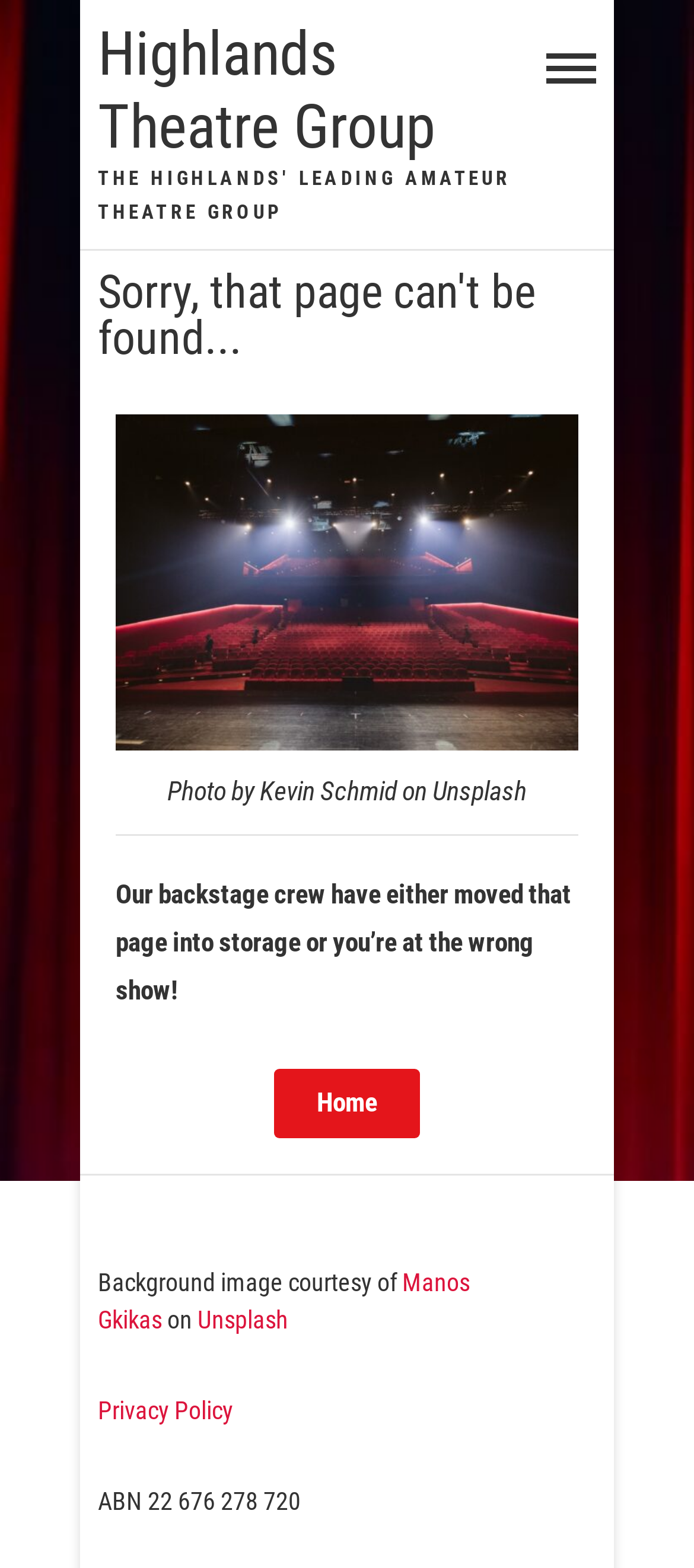Respond with a single word or phrase to the following question:
What is the link at the bottom of the page?

Privacy Policy